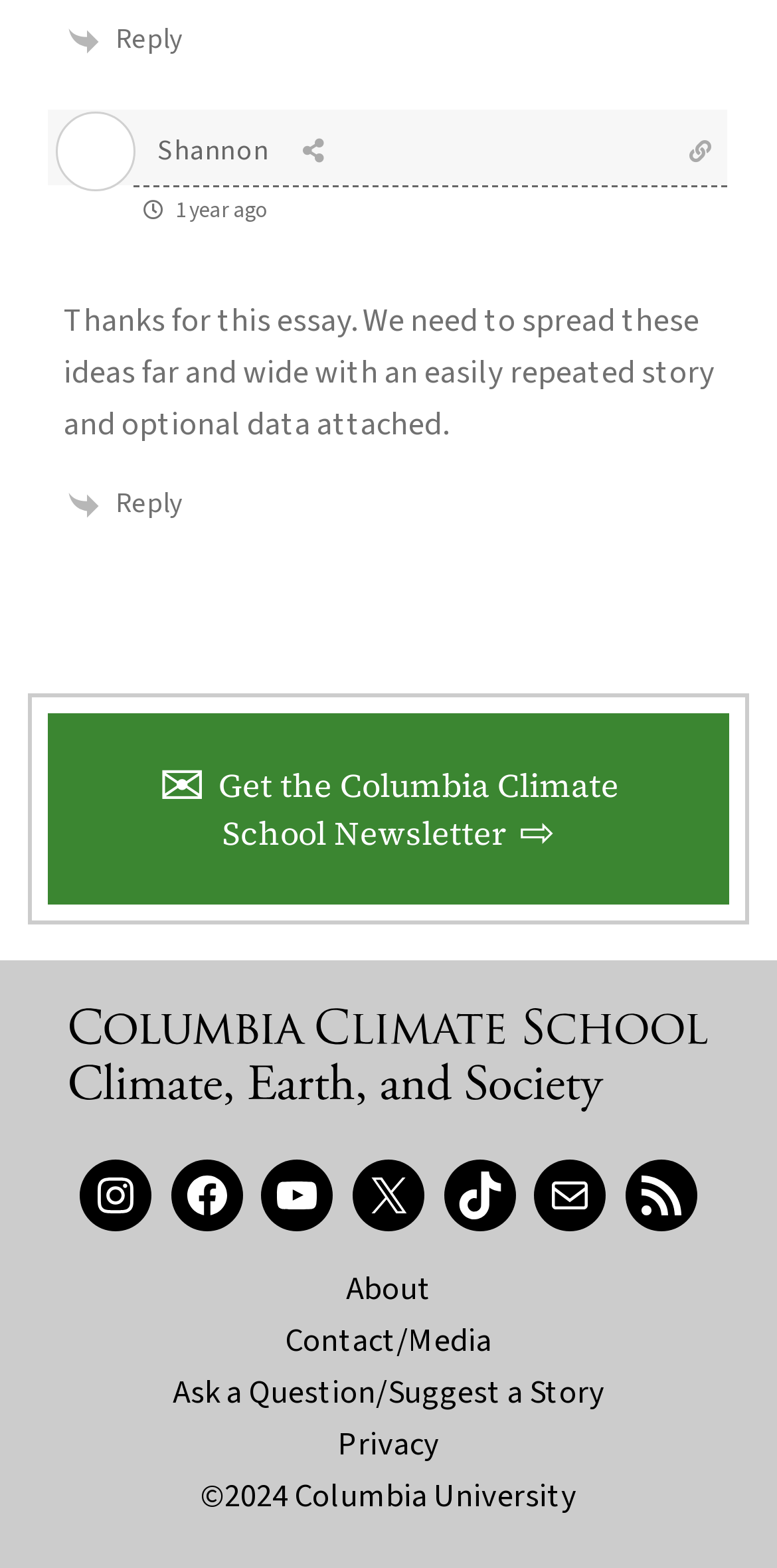Provide your answer to the question using just one word or phrase: How many social media links are present?

6